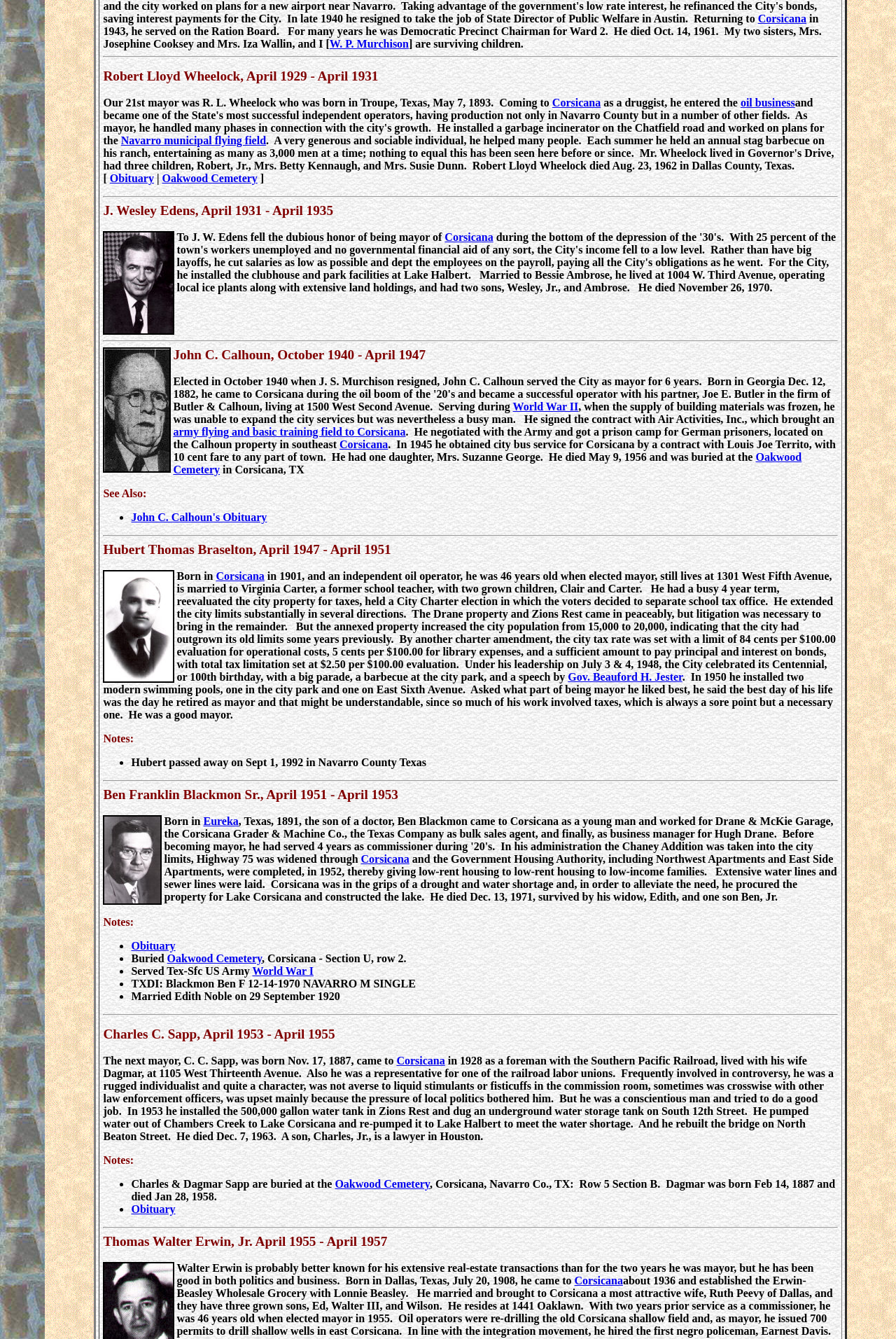Please answer the following question using a single word or phrase: What was the purpose of constructing Lake Corsicana?

to alleviate water shortage